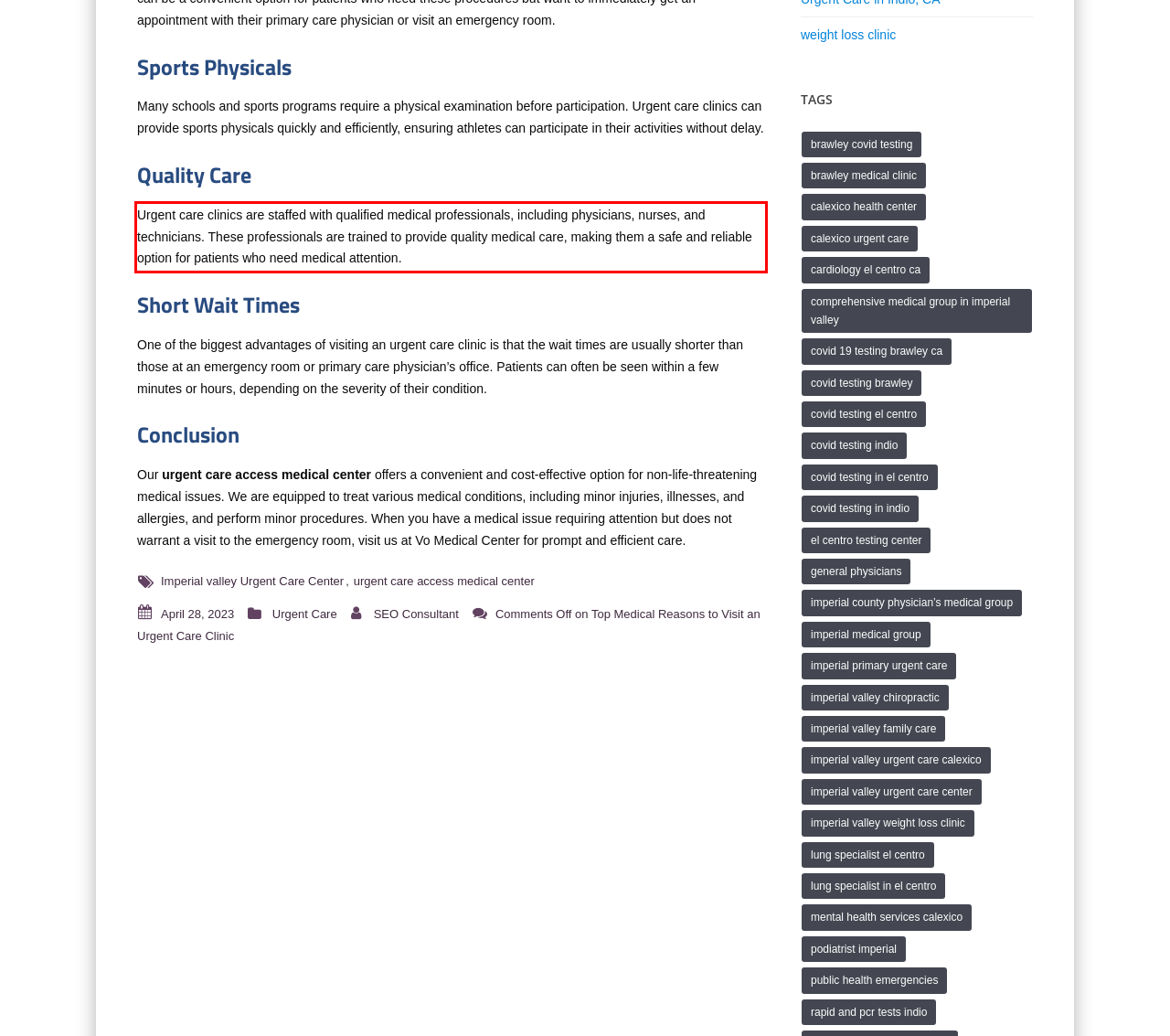You have a screenshot of a webpage, and there is a red bounding box around a UI element. Utilize OCR to extract the text within this red bounding box.

Urgent care clinics are staffed with qualified medical professionals, including physicians, nurses, and technicians. These professionals are trained to provide quality medical care, making them a safe and reliable option for patients who need medical attention.